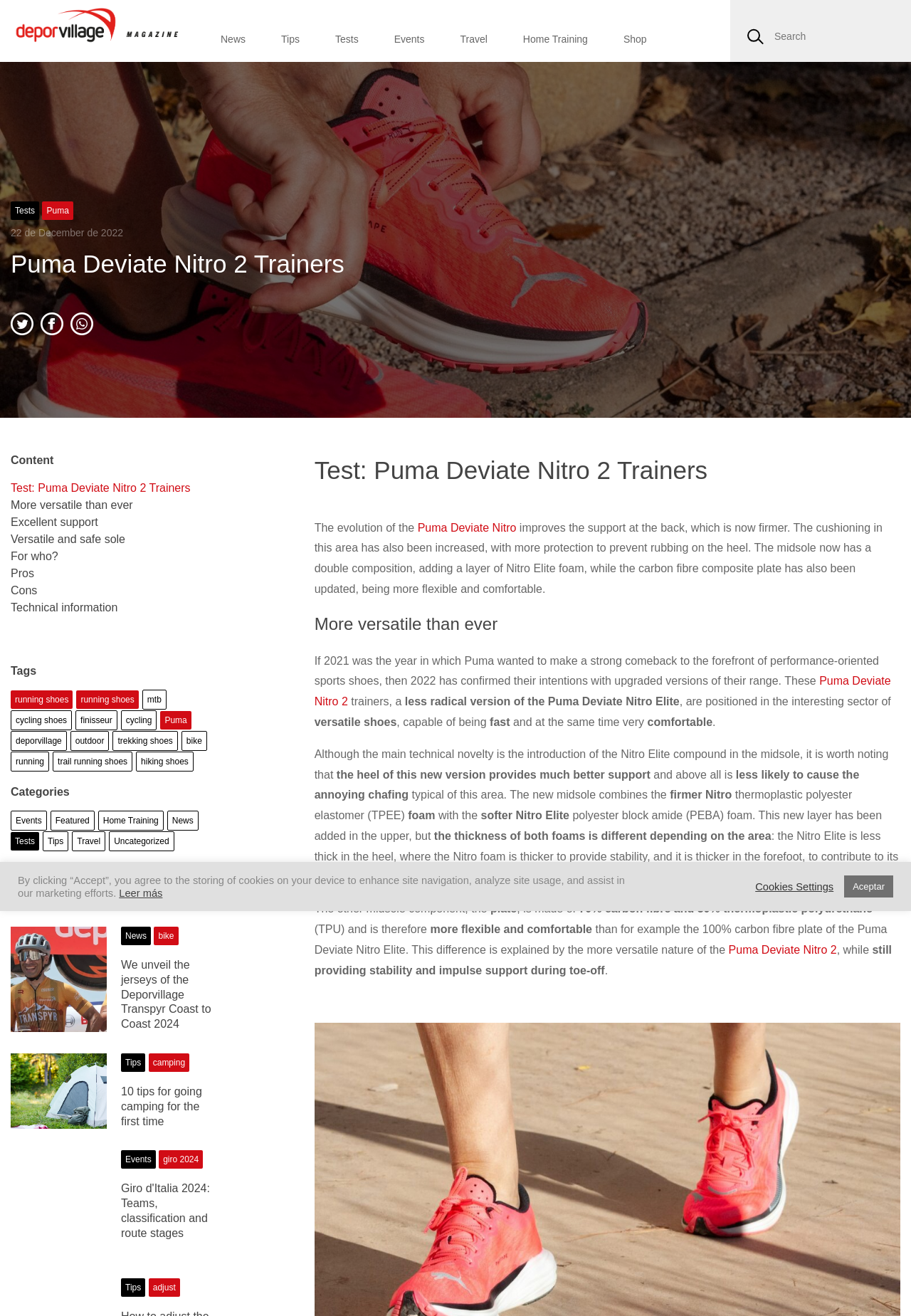Answer the question in one word or a short phrase:
What is the name of the trainers being tested?

Puma Deviate Nitro 2